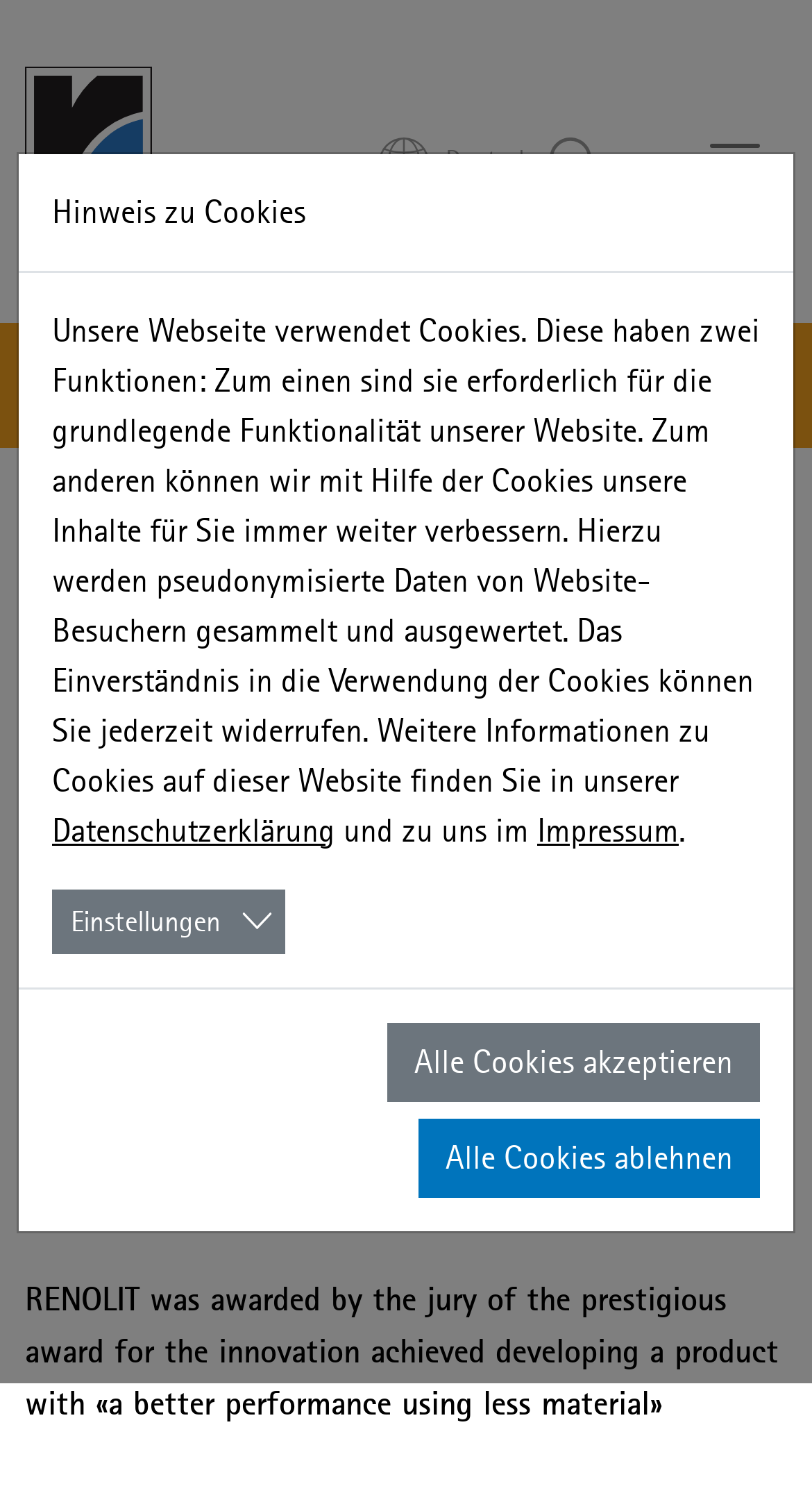Identify the bounding box coordinates of the clickable region to carry out the given instruction: "Learn more about the company's strategy".

[0.0, 0.213, 0.8, 0.283]